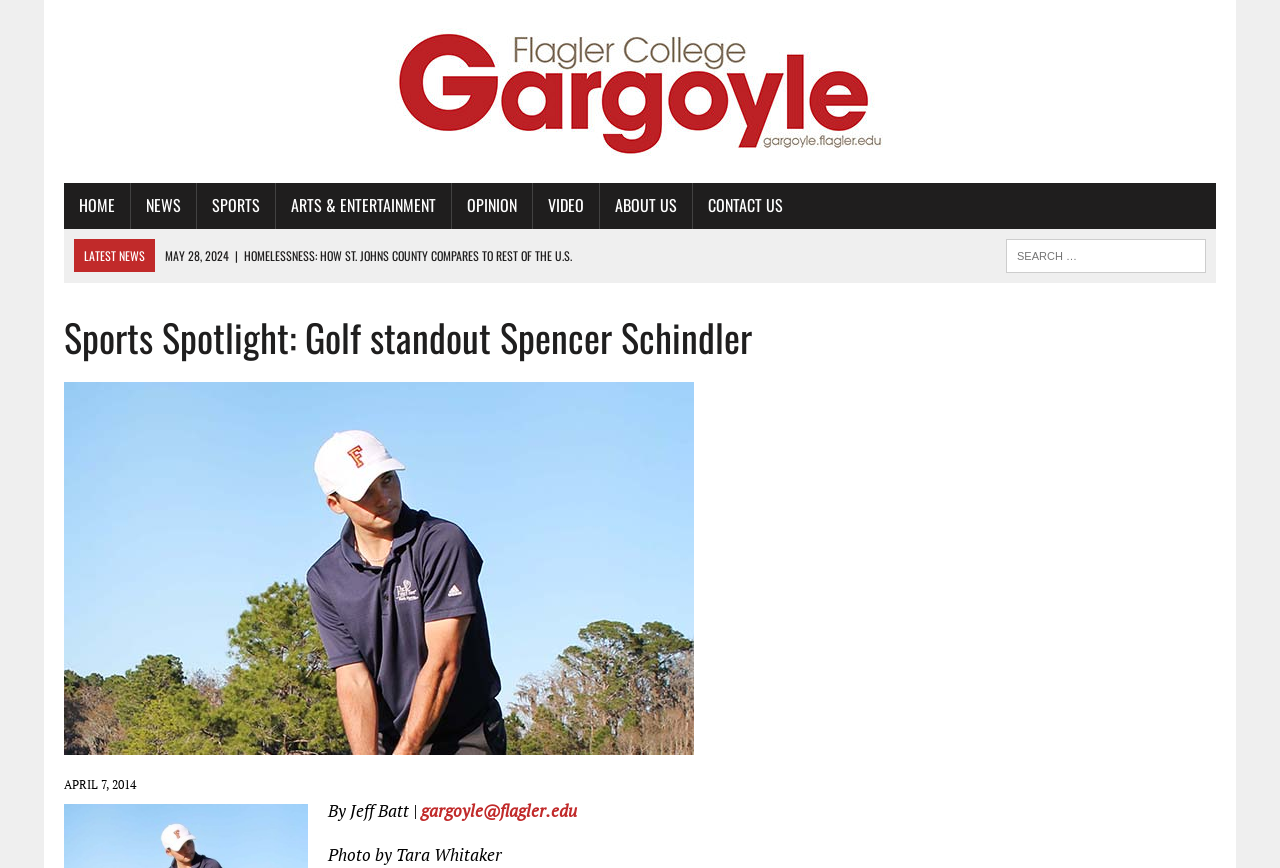Ascertain the bounding box coordinates for the UI element detailed here: "title="The Flagler College Gargoyle"". The coordinates should be provided as [left, top, right, bottom] with each value being a float between 0 and 1.

[0.05, 0.023, 0.95, 0.188]